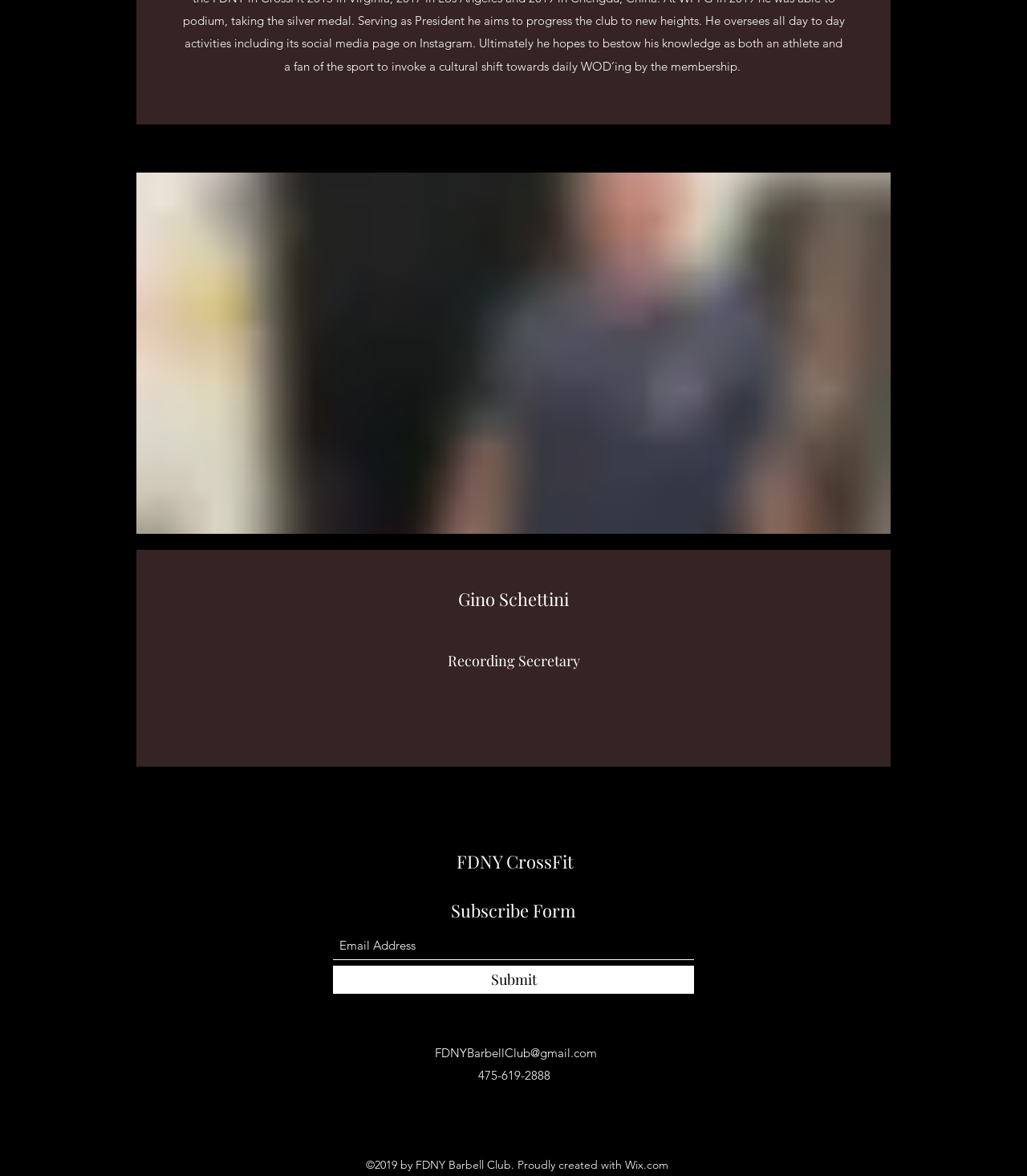Specify the bounding box coordinates (top-left x, top-left y, bottom-right x, bottom-right y) of the UI element in the screenshot that matches this description: Powered by Invision Community

None